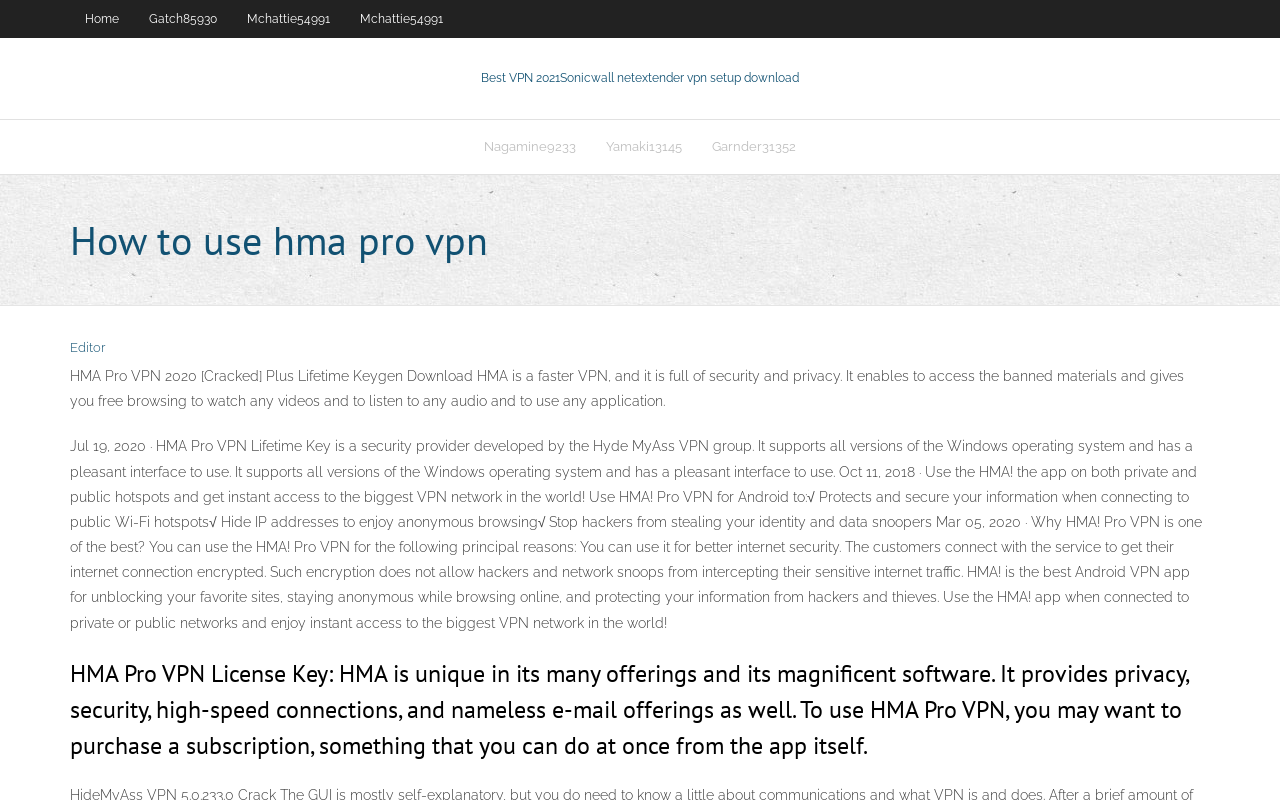Highlight the bounding box coordinates of the element that should be clicked to carry out the following instruction: "Click on Home". The coordinates must be given as four float numbers ranging from 0 to 1, i.e., [left, top, right, bottom].

[0.055, 0.0, 0.105, 0.047]